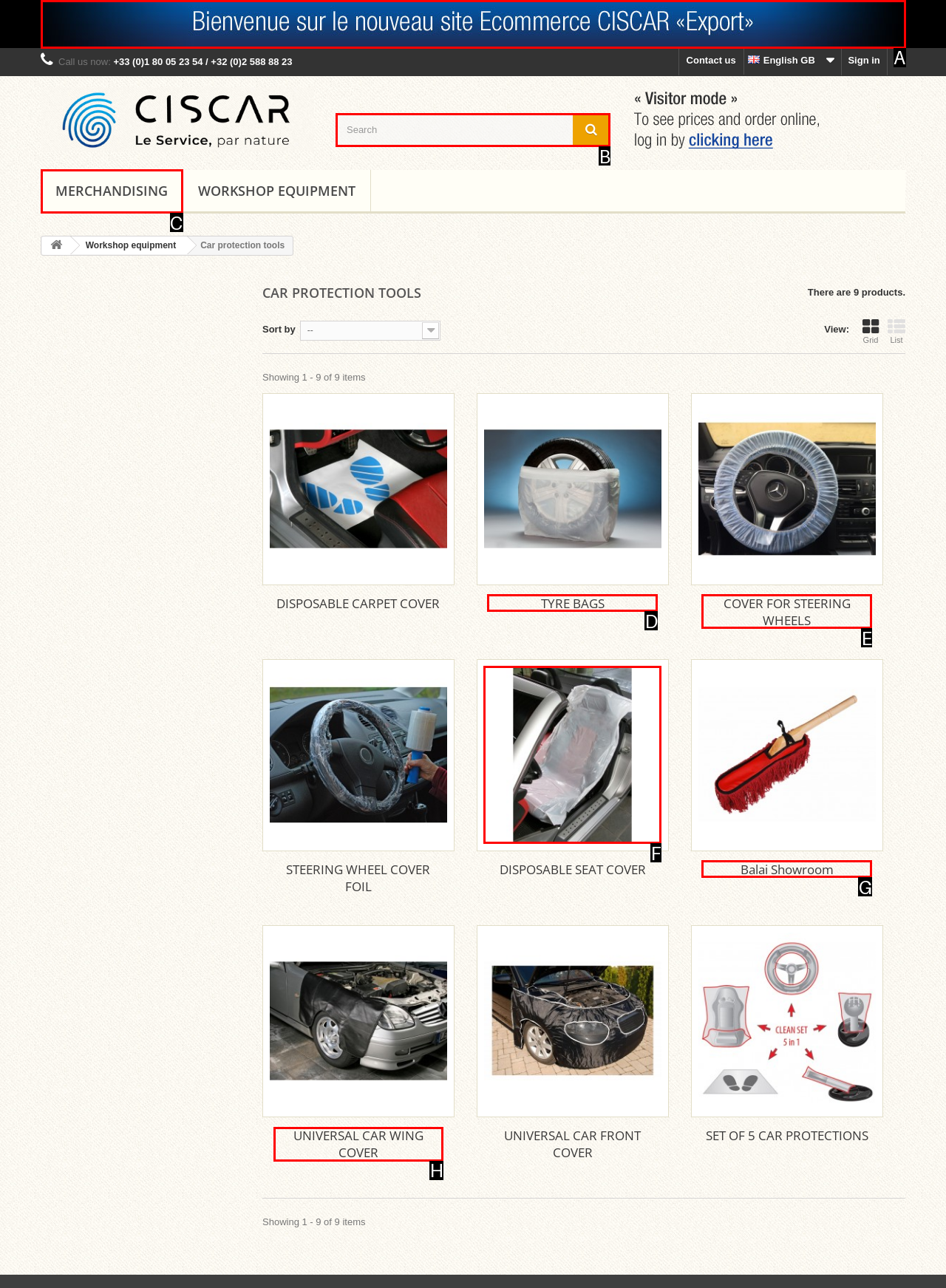Tell me which one HTML element I should click to complete the following task: Search for products Answer with the option's letter from the given choices directly.

B